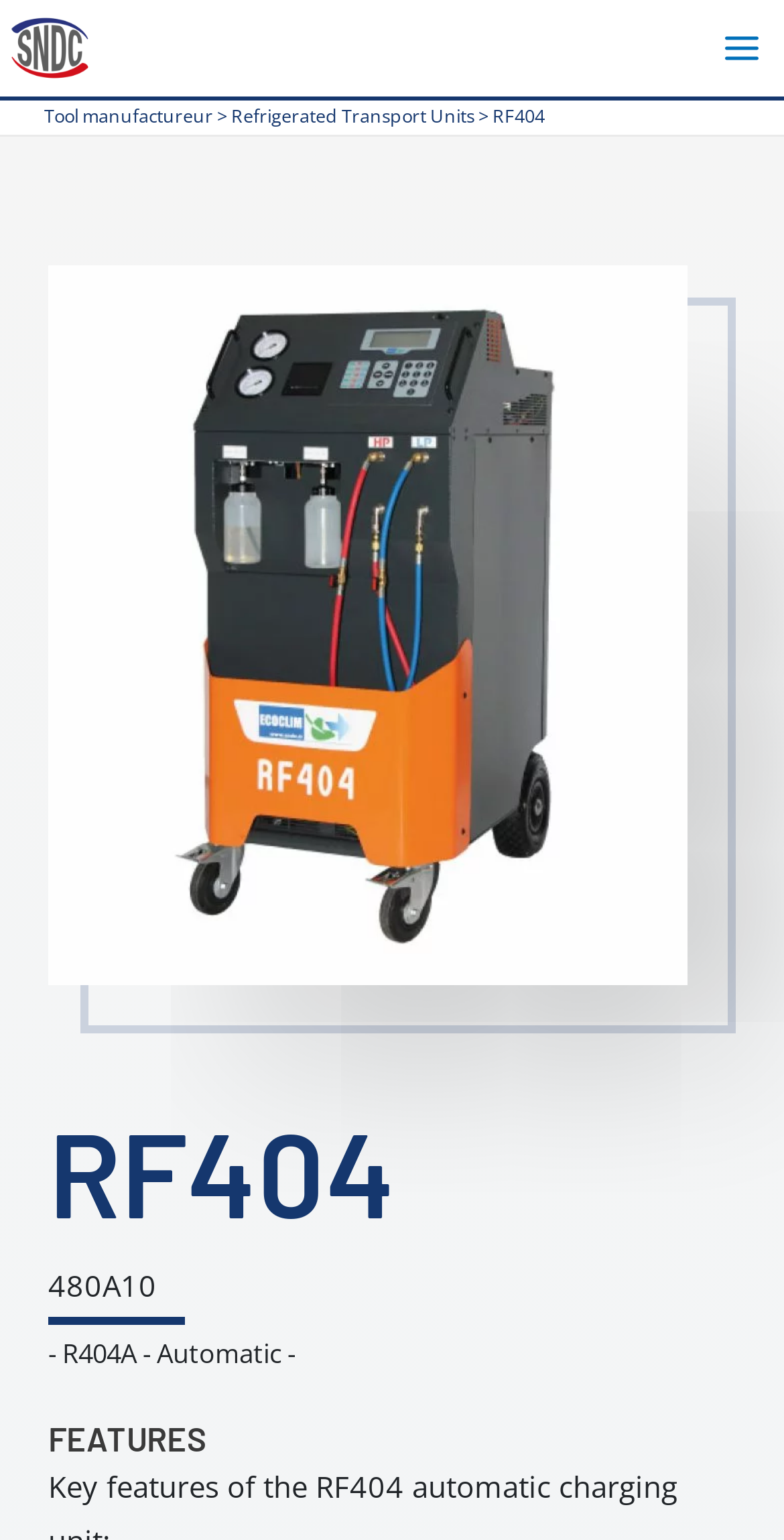Offer a meticulous description of the webpage's structure and content.

The webpage is about the RF404 or R404a Automatic Charging Unit, a tool for refrigerant recovery and recycling. At the top left corner, there is a logo of SNDC, accompanied by a link to the logo. On the opposite side, at the top right corner, there is a main menu button with an image of three horizontal lines.

Below the logo, there is a section with a static text "Tool manufactureur" followed by a greater-than symbol. Next to it, there is a link to "Refrigerated Transport Units". Further to the right, there is a static text "RF404" which is likely a model or product name.

The main content of the page is an image of the RF404 Unit, taking up most of the page's width and height. Above the image, there is a heading with the same text "RF404". Below the image, there are several lines of text, including "480A10", "- R404A - Automatic -", and a heading "FEATURES" at the very bottom.

The webpage seems to be providing information about the RF404 or R404a Automatic Charging Unit, its features, and its functionality in refrigerant recovery and recycling, as hinted by the meta description.